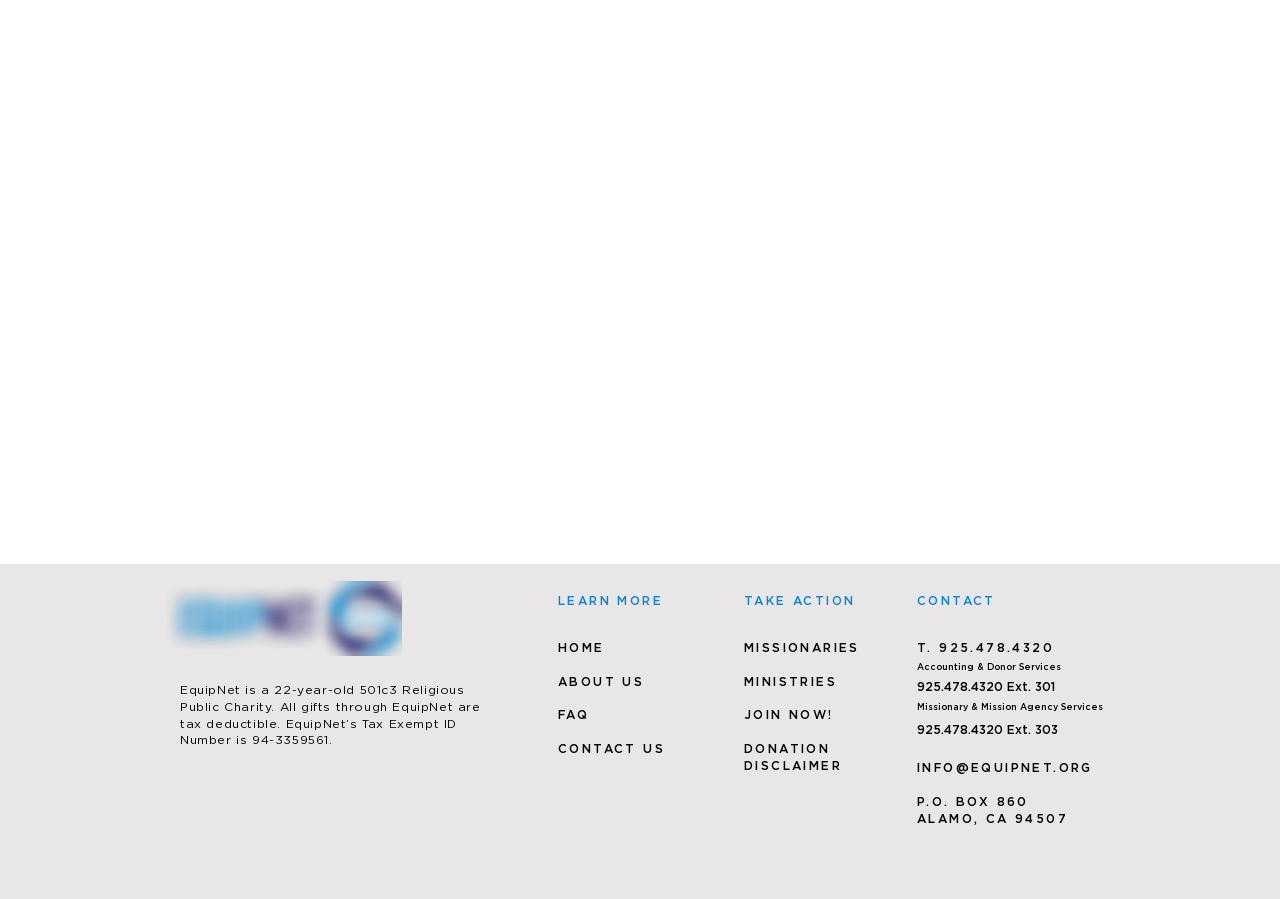What is the name of the organization?
Refer to the screenshot and deliver a thorough answer to the question presented.

The name of the organization can be inferred from the image 'ENLOGO1_original.png' and the text 'EquipNet is a 22-year-old 501c3 Religious Public Charity.'